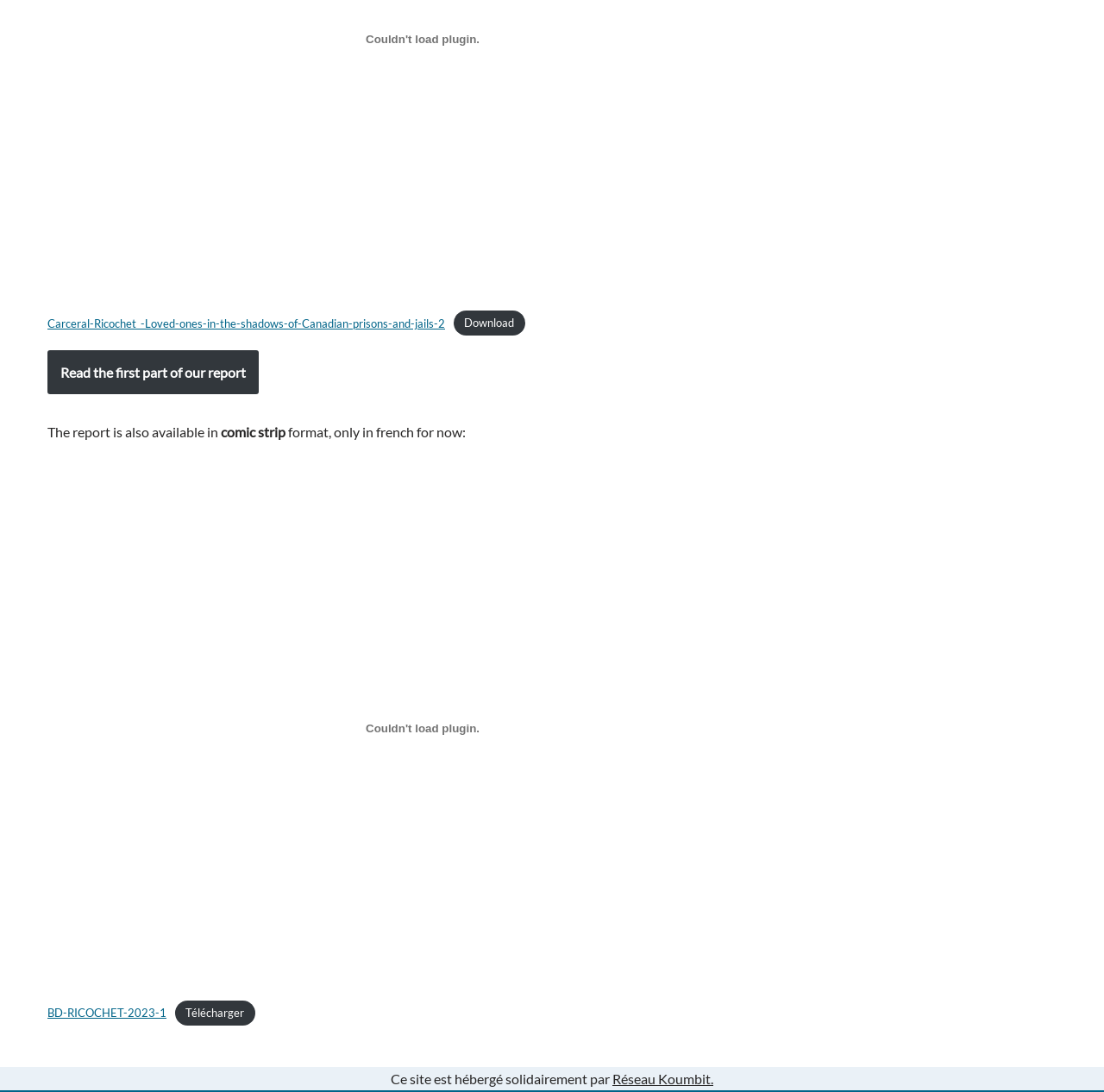Respond to the question below with a concise word or phrase:
What is the language of the comic strip format?

French